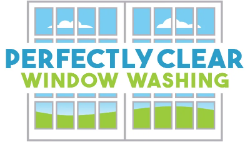Generate a detailed caption for the image.

The image features the logo for "Perfectly Clear Window Washing," a company specializing in residential window cleaning. The logo is designed with bright colors, showcasing two stylized windows against a backdrop of a clear blue sky dotted with fluffy white clouds and green hills below. The text prominently displays the company name in two parts: "PERFECTLY CLEAR" in bold, blue letters and "WINDOW WASHING" in a contrasting green, suggesting freshness and clarity. This imagery effectively conveys the company’s focus on providing high-quality window cleaning services in a visually appealing and approachable manner, appealing to potential customers in Cape Cod.